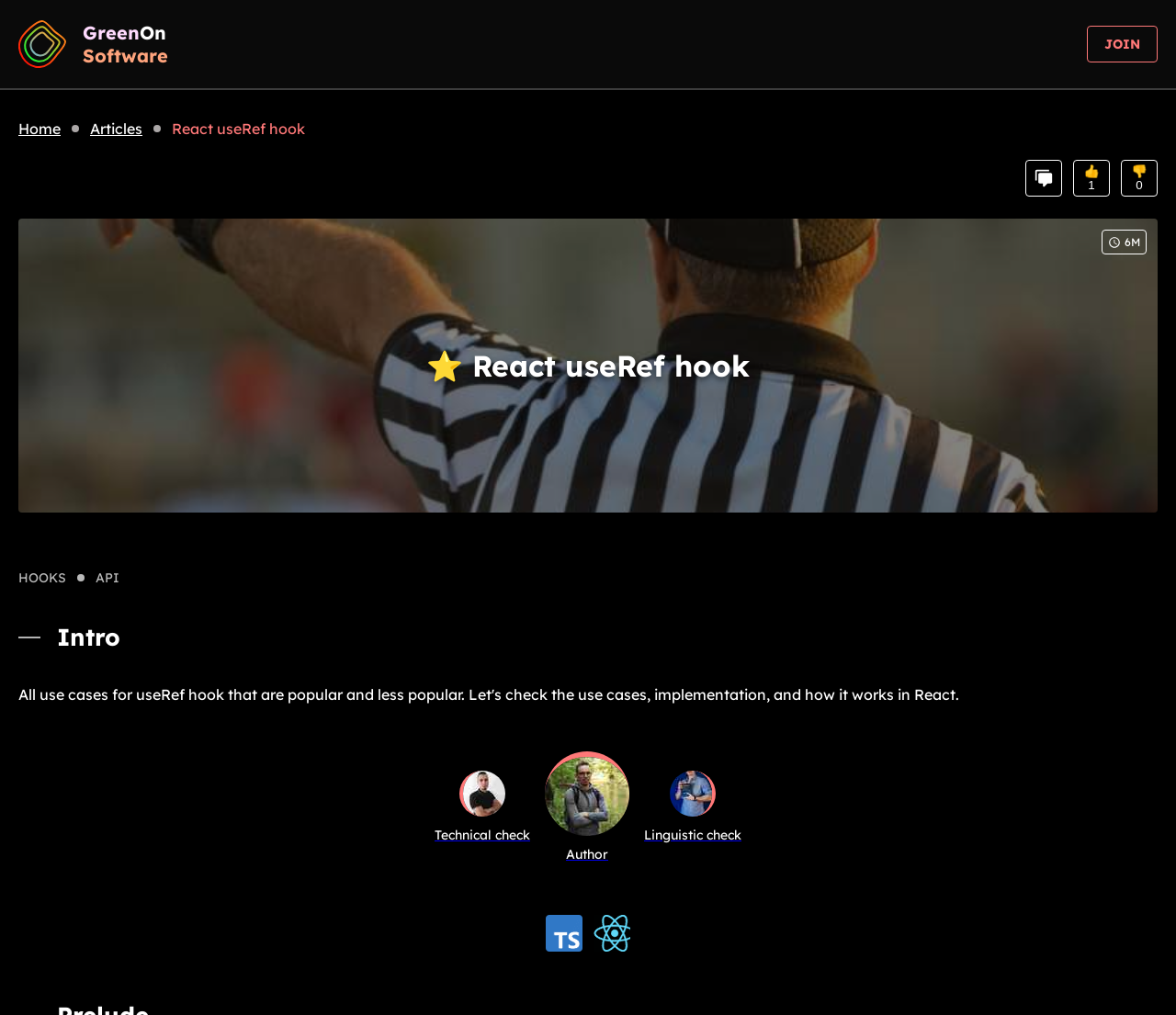What is the logo on the top left corner?
Carefully examine the image and provide a detailed answer to the question.

The logo is located on the top left corner of the webpage, which is an image element with a bounding box of [0.016, 0.02, 0.056, 0.067]. It is part of the header element with the text 'Green On Software'.